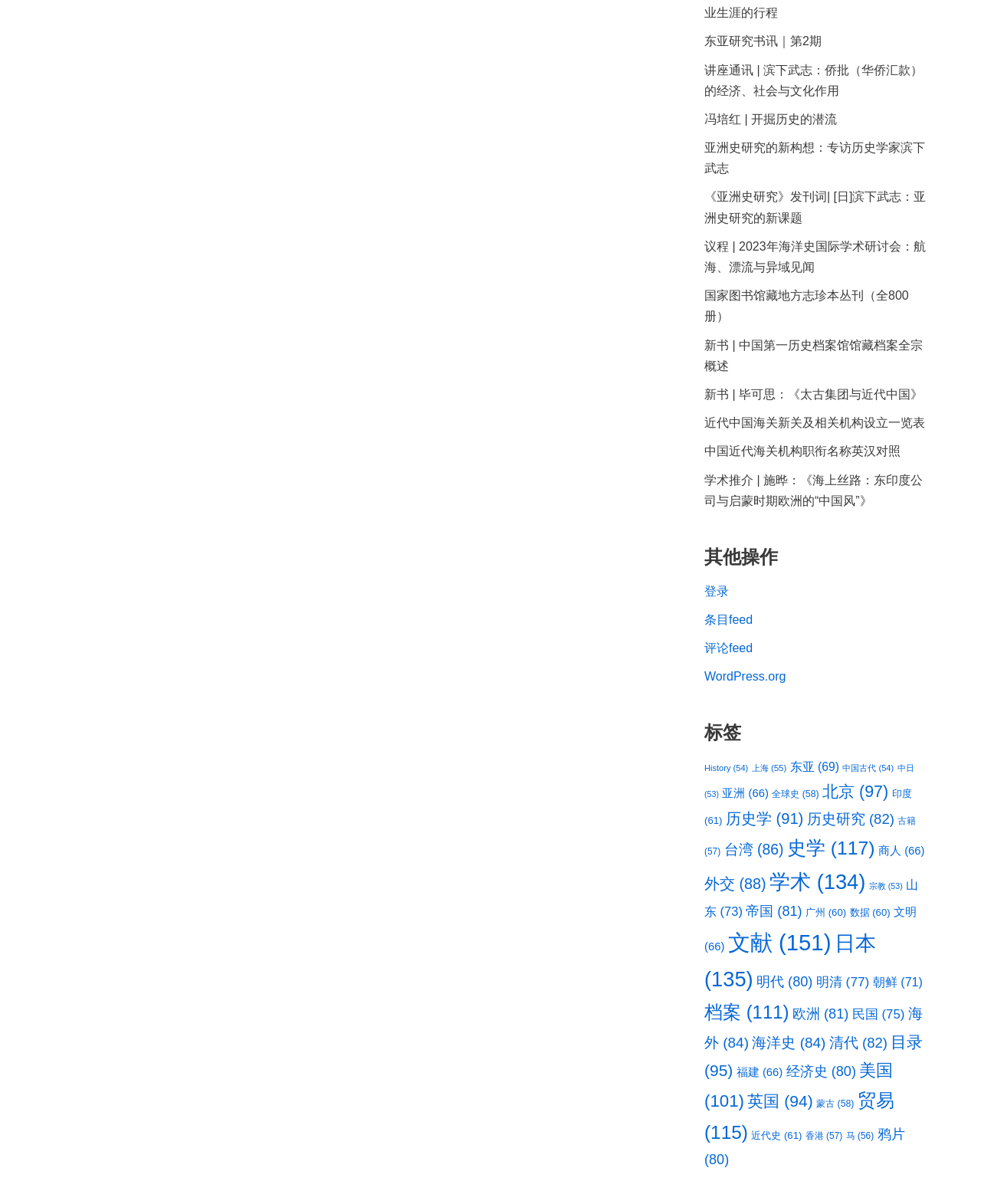How many projects are related to 'History'?
Look at the image and provide a detailed response to the question.

By examining the link 'History (54个项目)', I can determine that there are 54 projects related to 'History'.